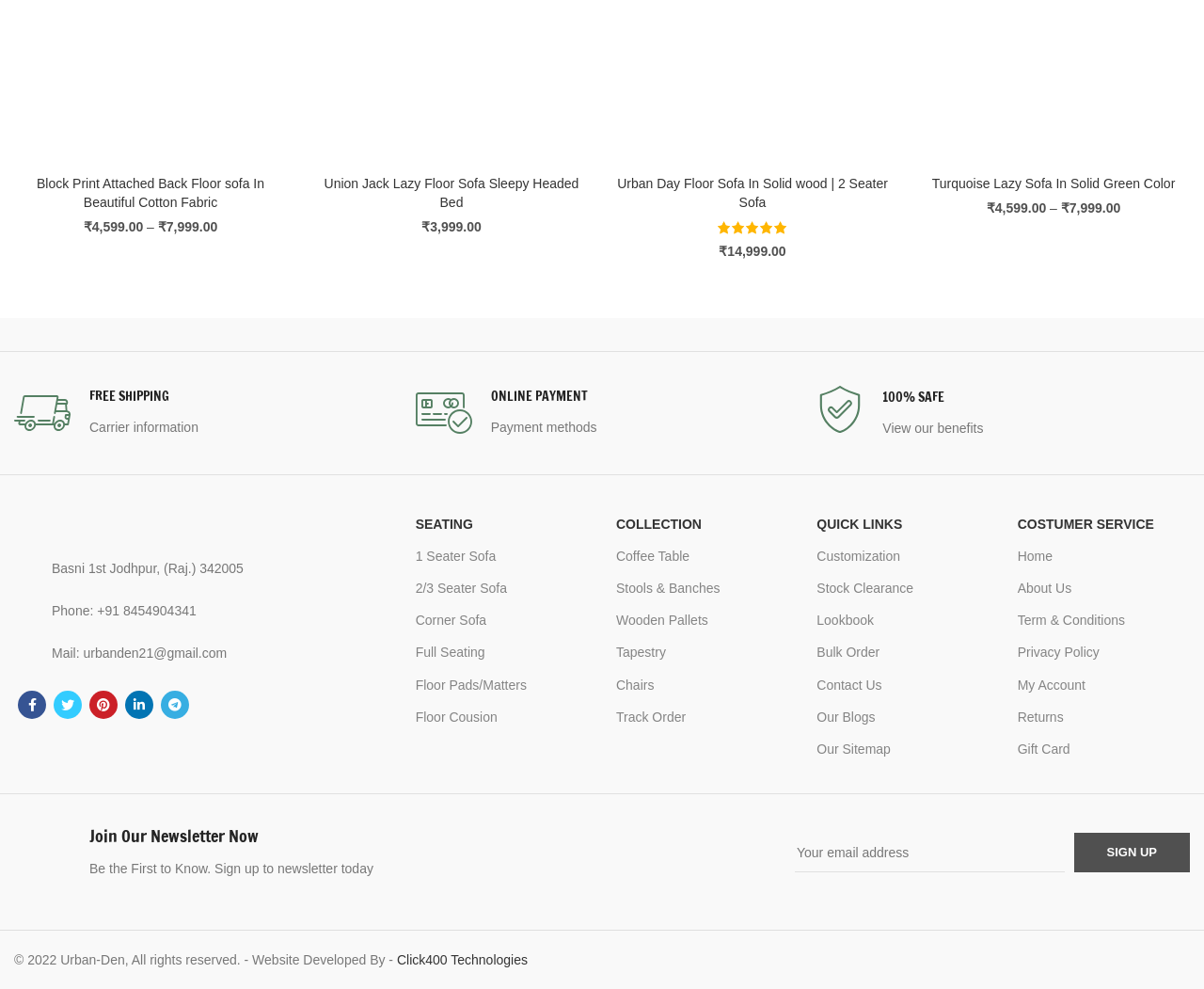Determine the bounding box coordinates of the clickable region to follow the instruction: "View the Urban Day Floor Sofa In Solid wood | 2 Seater Sofa product".

[0.512, 0.17, 0.738, 0.206]